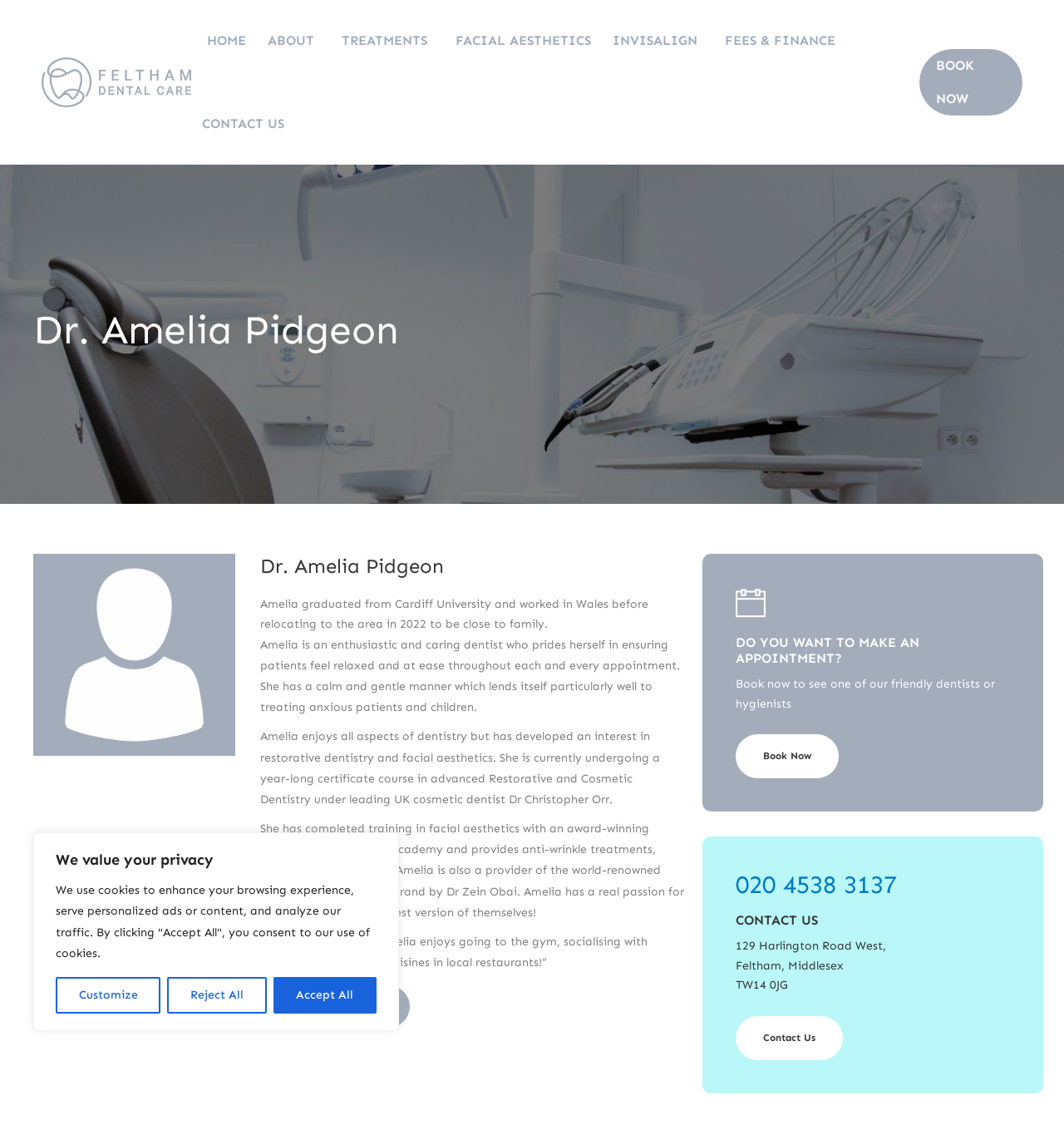Determine the bounding box coordinates for the HTML element mentioned in the following description: "Contact Us". The coordinates should be a list of four floats ranging from 0 to 1, represented as [left, top, right, bottom].

[0.691, 0.903, 0.792, 0.942]